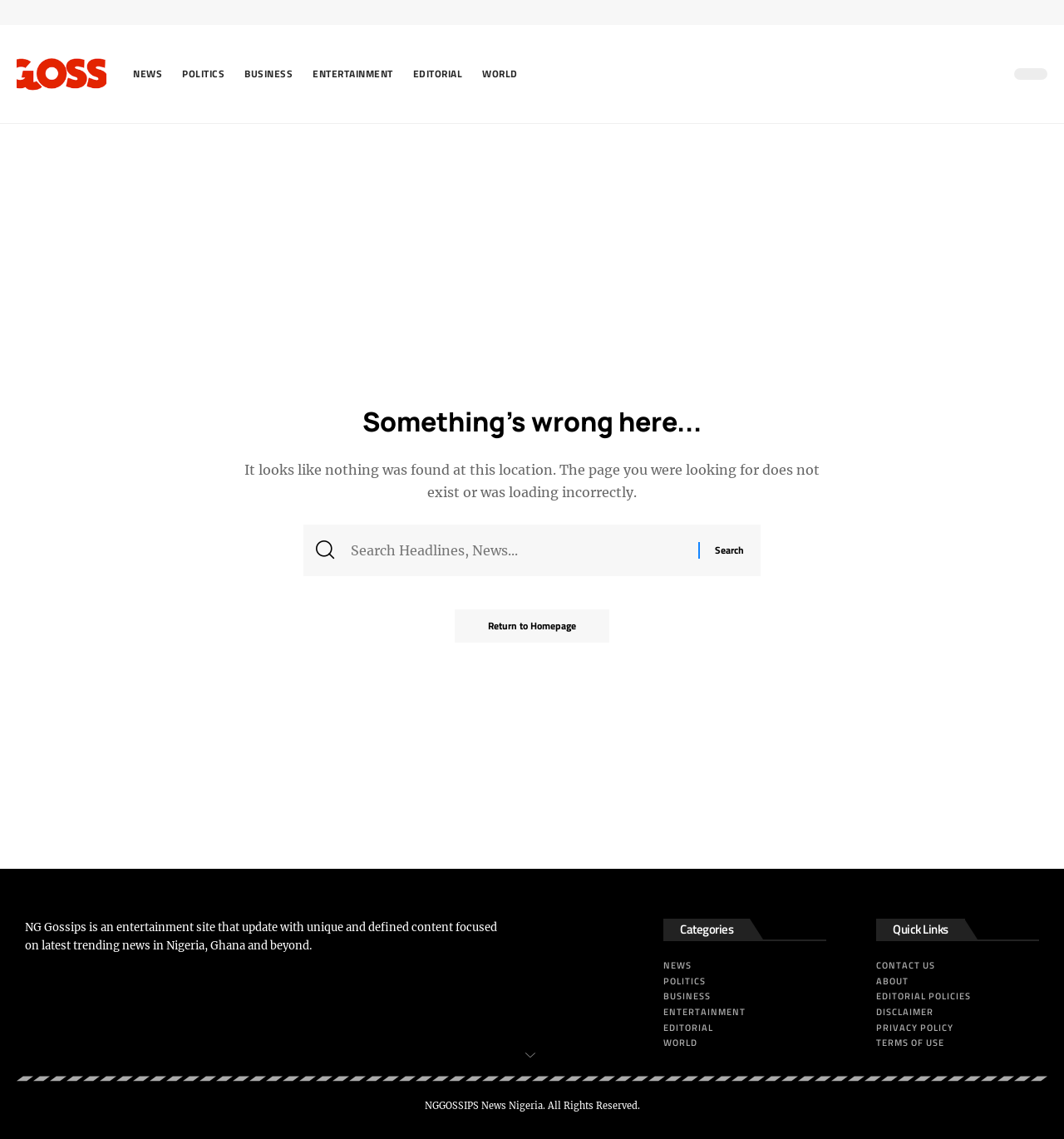Pinpoint the bounding box coordinates for the area that should be clicked to perform the following instruction: "Contact us".

[0.823, 0.841, 0.977, 0.855]